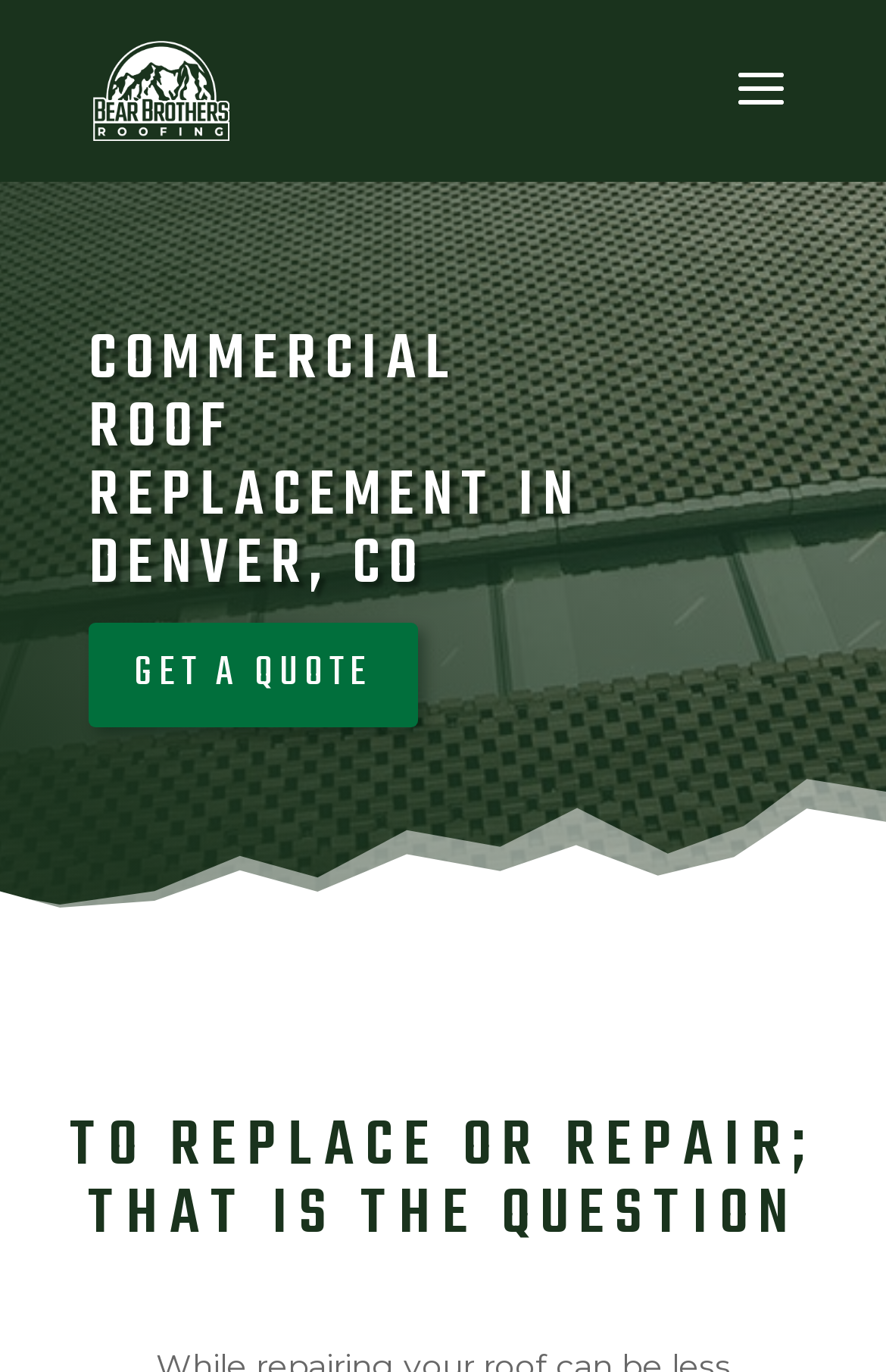Locate the headline of the webpage and generate its content.

COMMERCIAL ROOF REPLACEMENT IN DENVER, CO